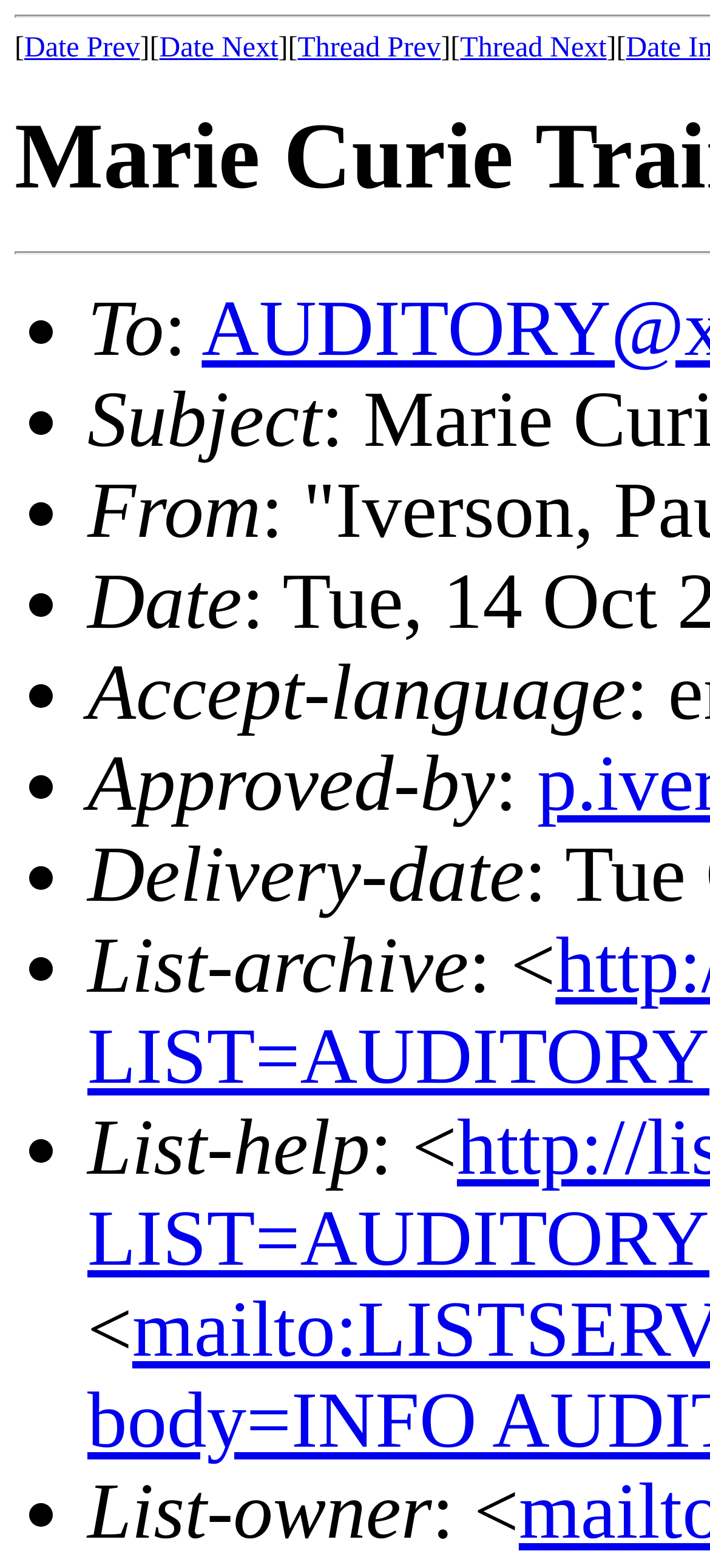What is the last item in the list?
Please provide a comprehensive and detailed answer to the question.

I looked at the list of items and found that the last item is 'List-owner', which is indicated by the ListMarker '•' and the StaticText 'List-owner'.